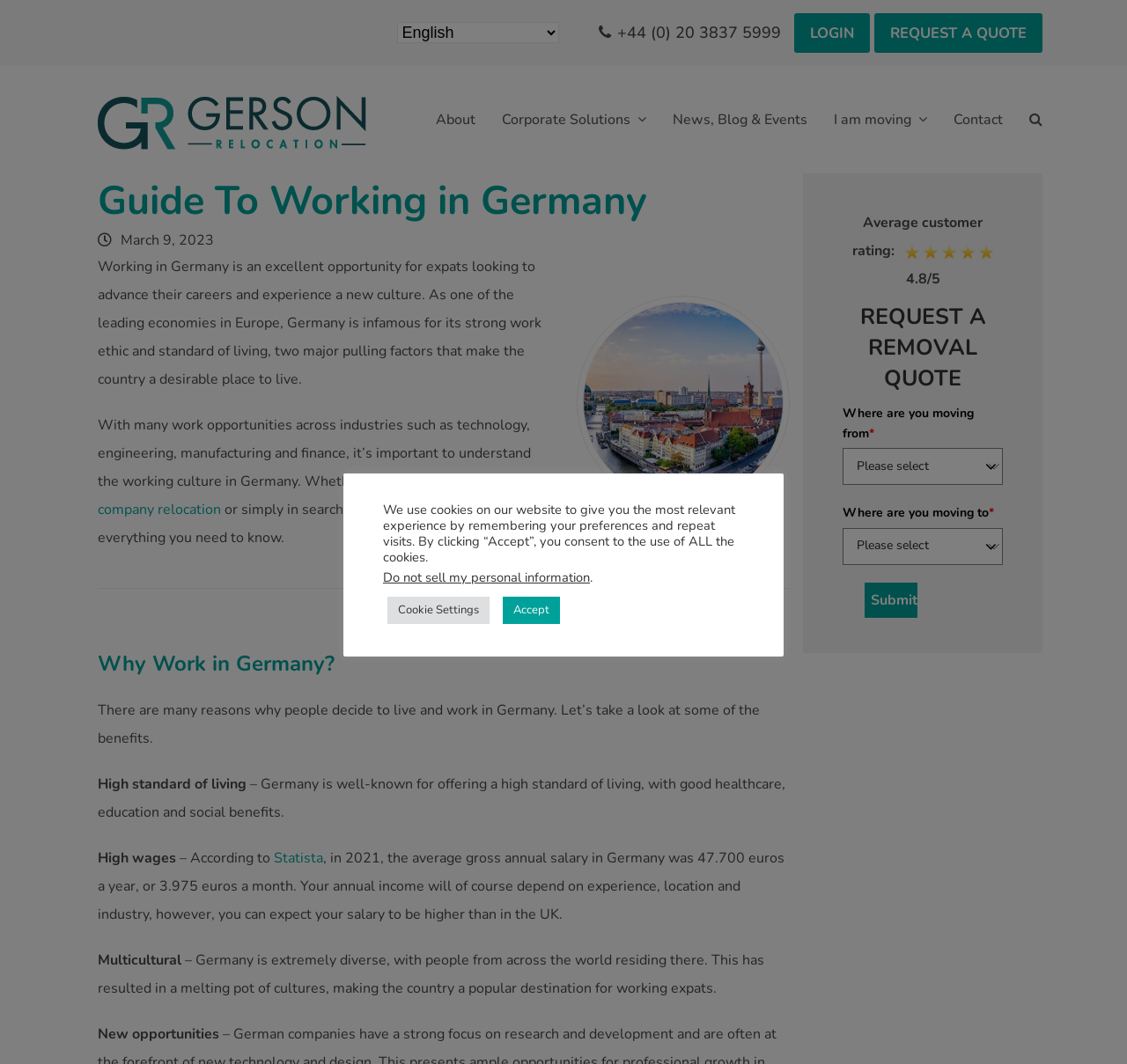From the details in the image, provide a thorough response to the question: What is the company name in the logo?

I found the company name by looking at the image description of the logo, which is 'Gerson Relocation'. This image is located at the top left corner of the webpage.